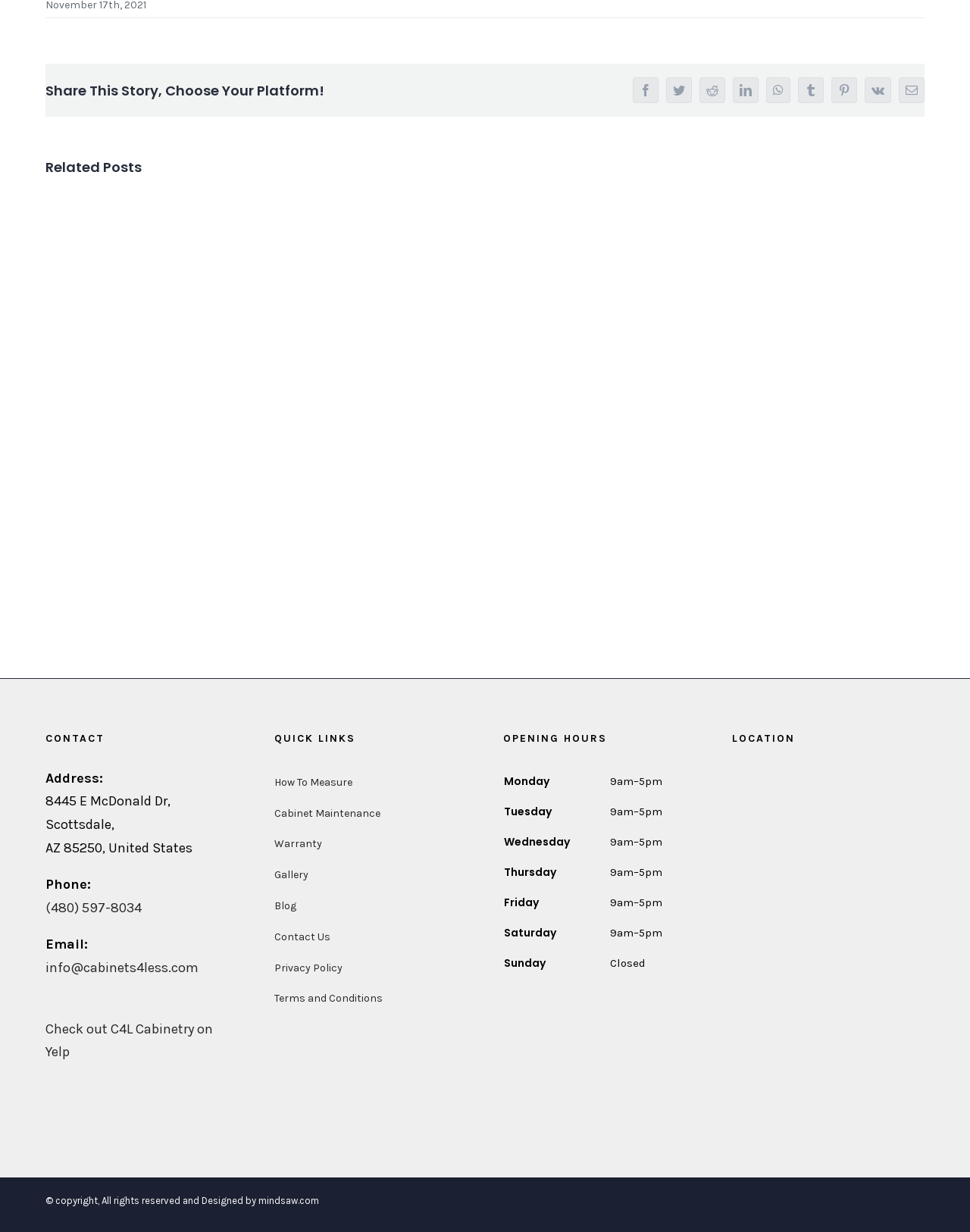Locate the bounding box coordinates of the region to be clicked to comply with the following instruction: "Get directions to the location". The coordinates must be four float numbers between 0 and 1, in the form [left, top, right, bottom].

[0.755, 0.622, 0.95, 0.776]